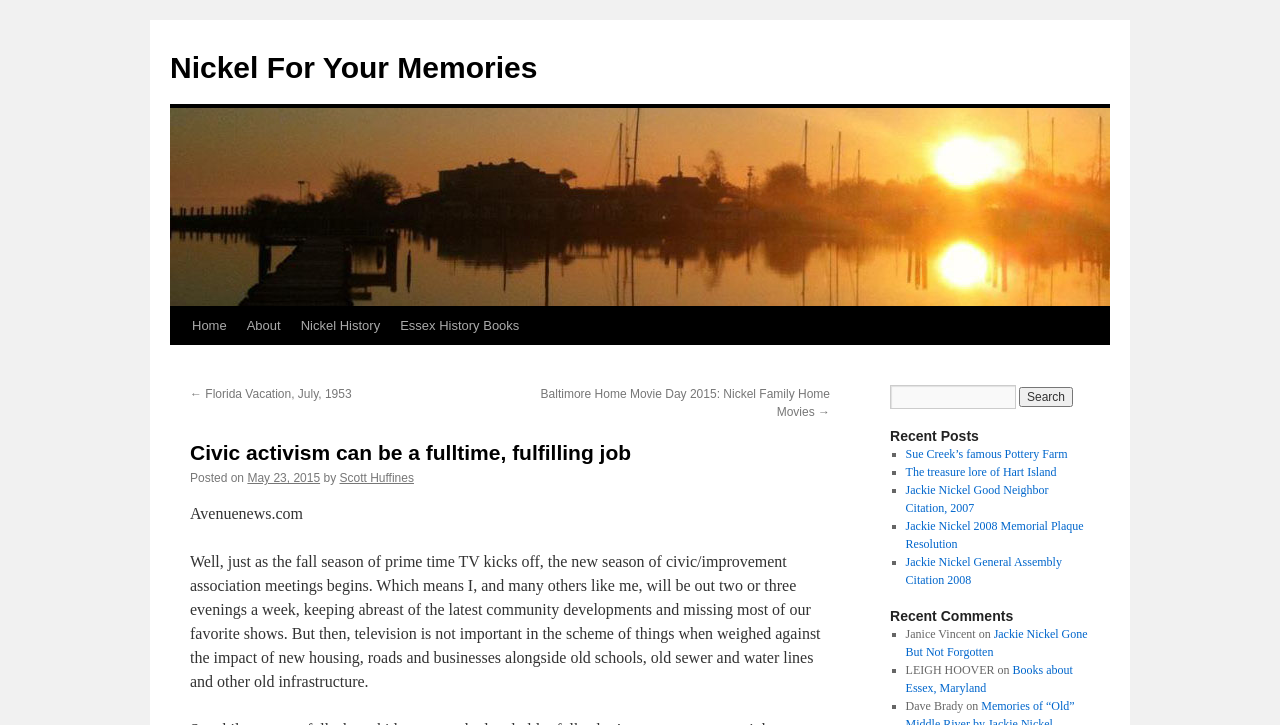Please find and generate the text of the main heading on the webpage.

Civic activism can be a fulltime, fulfilling job